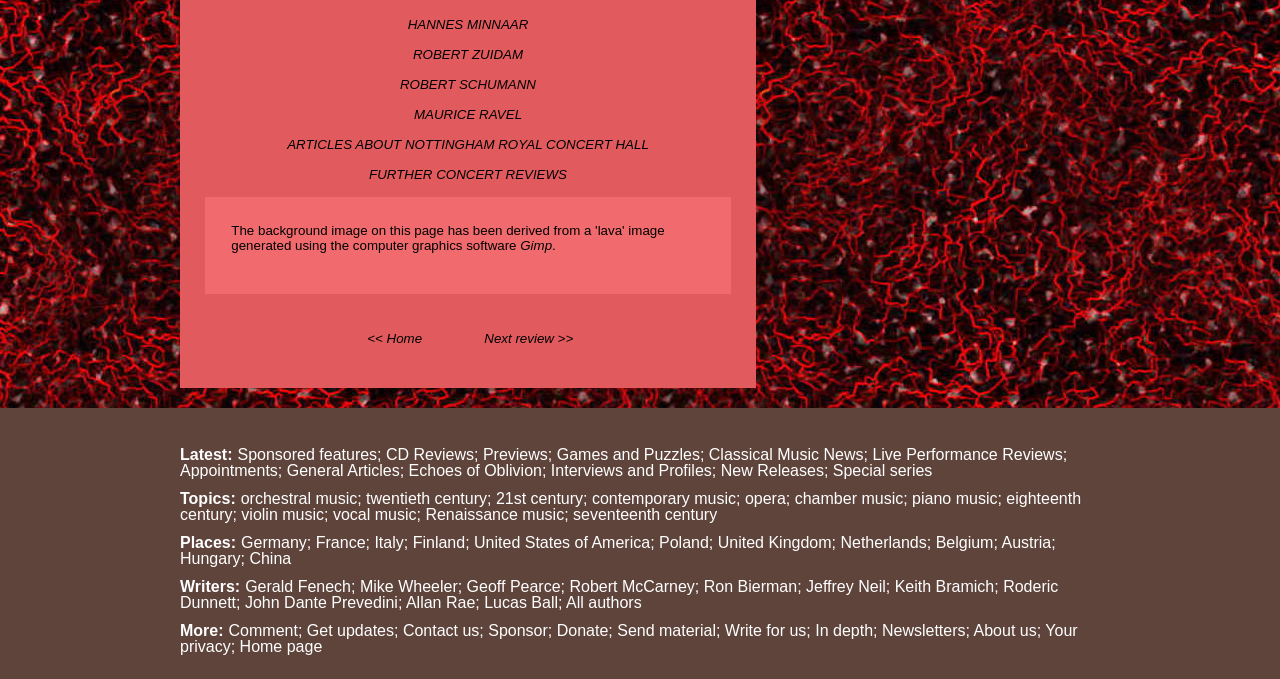What is the text next to 'Gimp'?
Based on the image, provide a one-word or brief-phrase response.

.